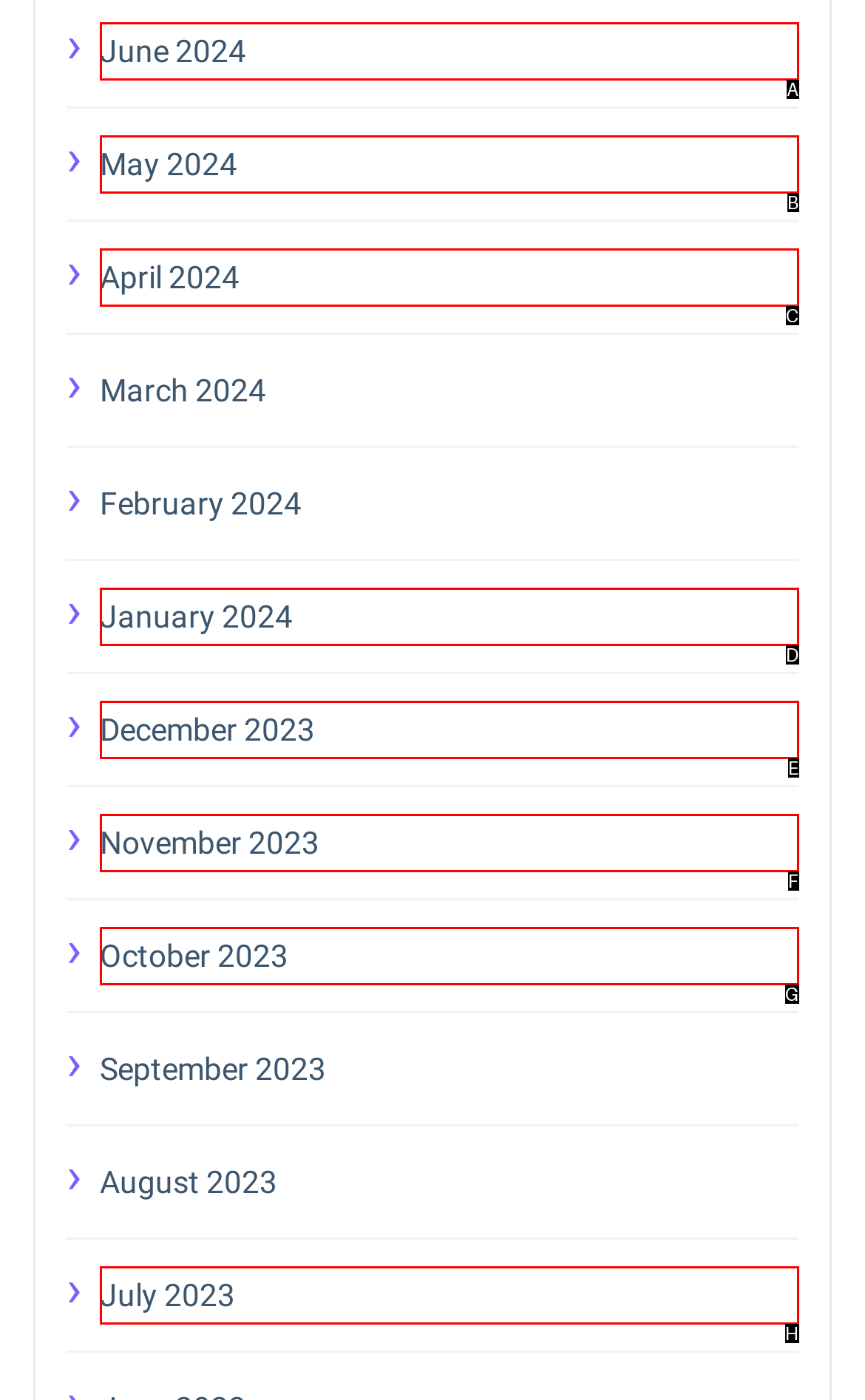Tell me which option best matches the description: May 2024
Answer with the option's letter from the given choices directly.

B